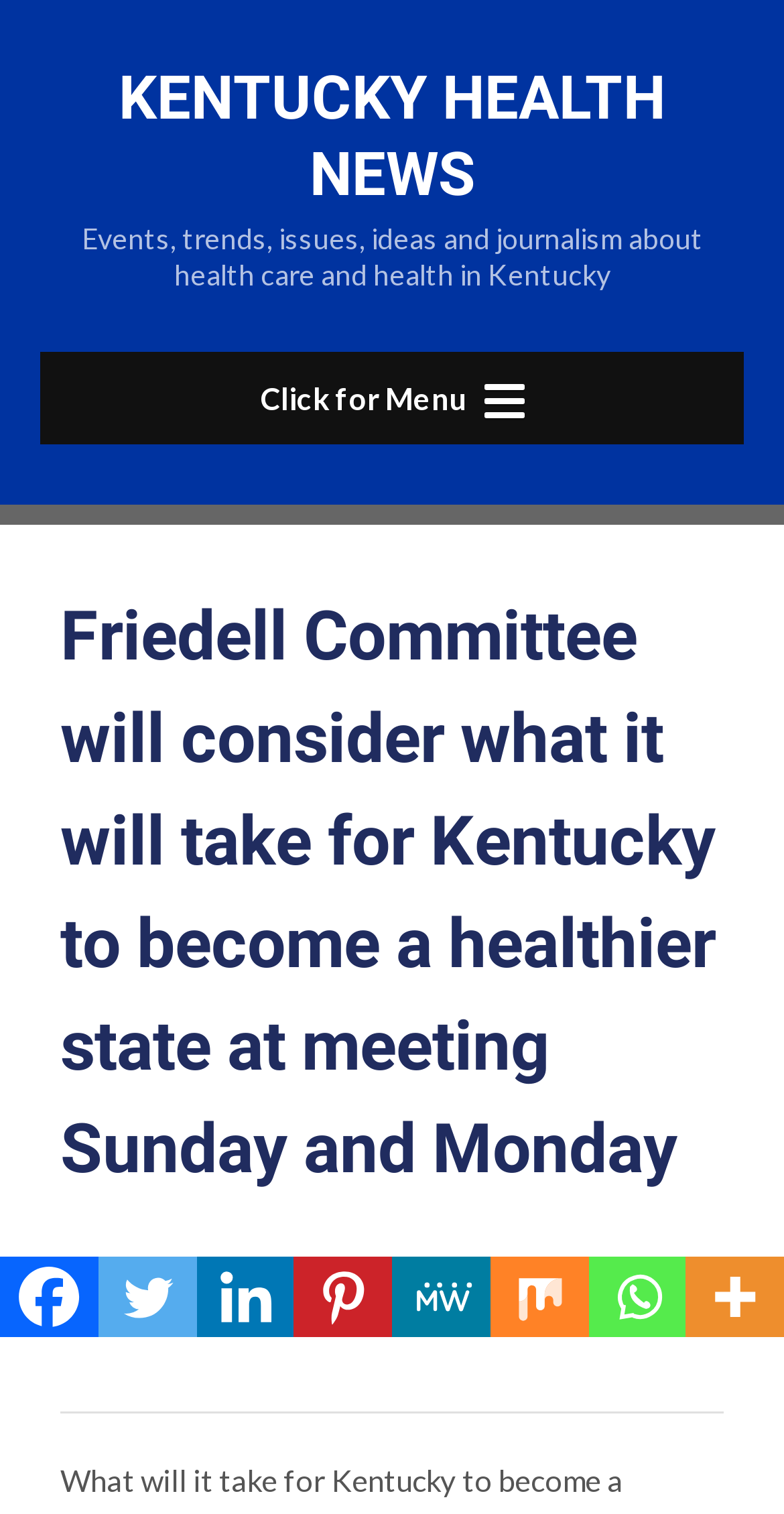What social media platforms are available for sharing the article?
Please answer the question with as much detail and depth as you can.

The webpage contains links to various social media platforms, including Facebook, Twitter, Linkedin, Pinterest, MeWe, Mix, and Whatsapp, which can be used to share the article.